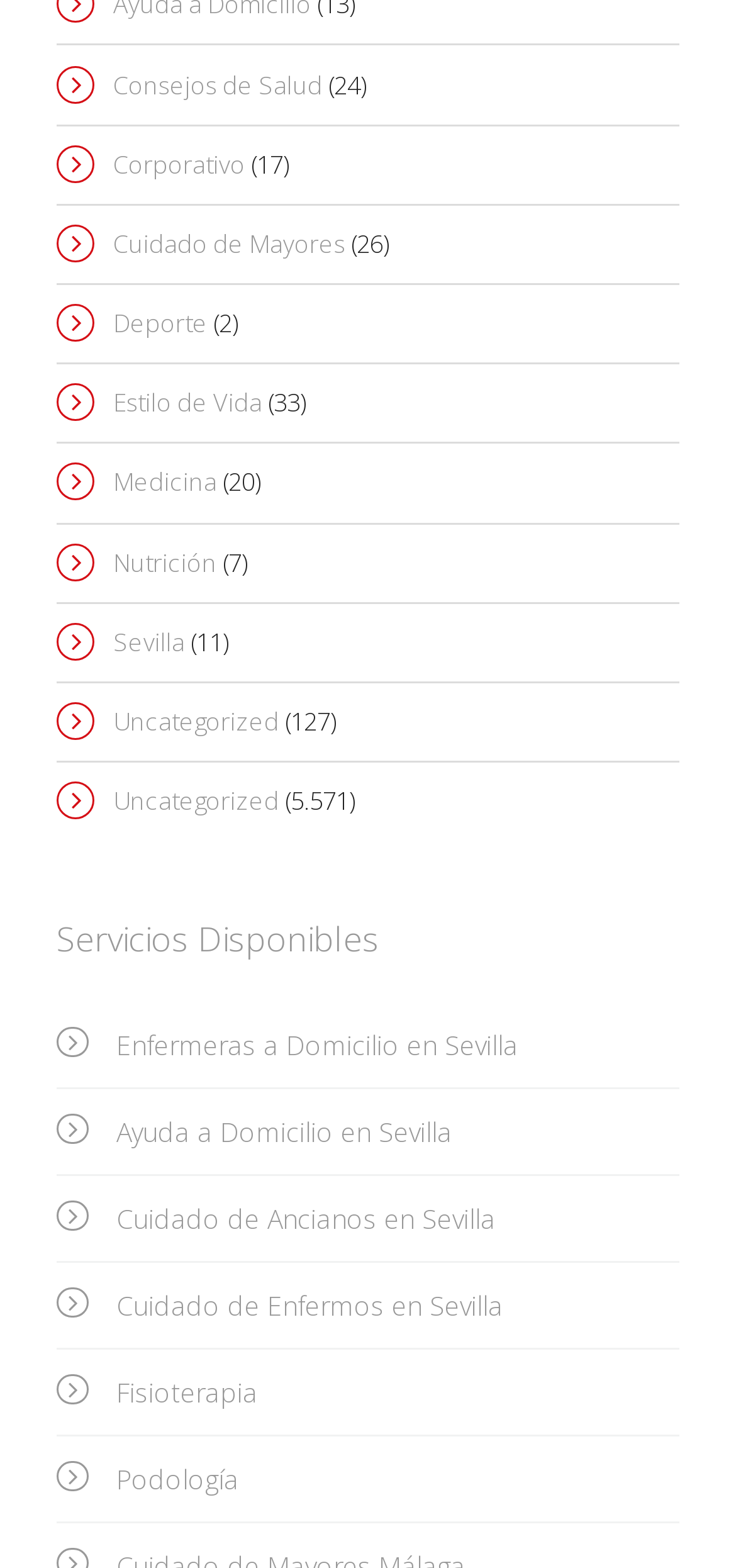Use a single word or phrase to answer this question: 
What is the second category listed?

Corporativo